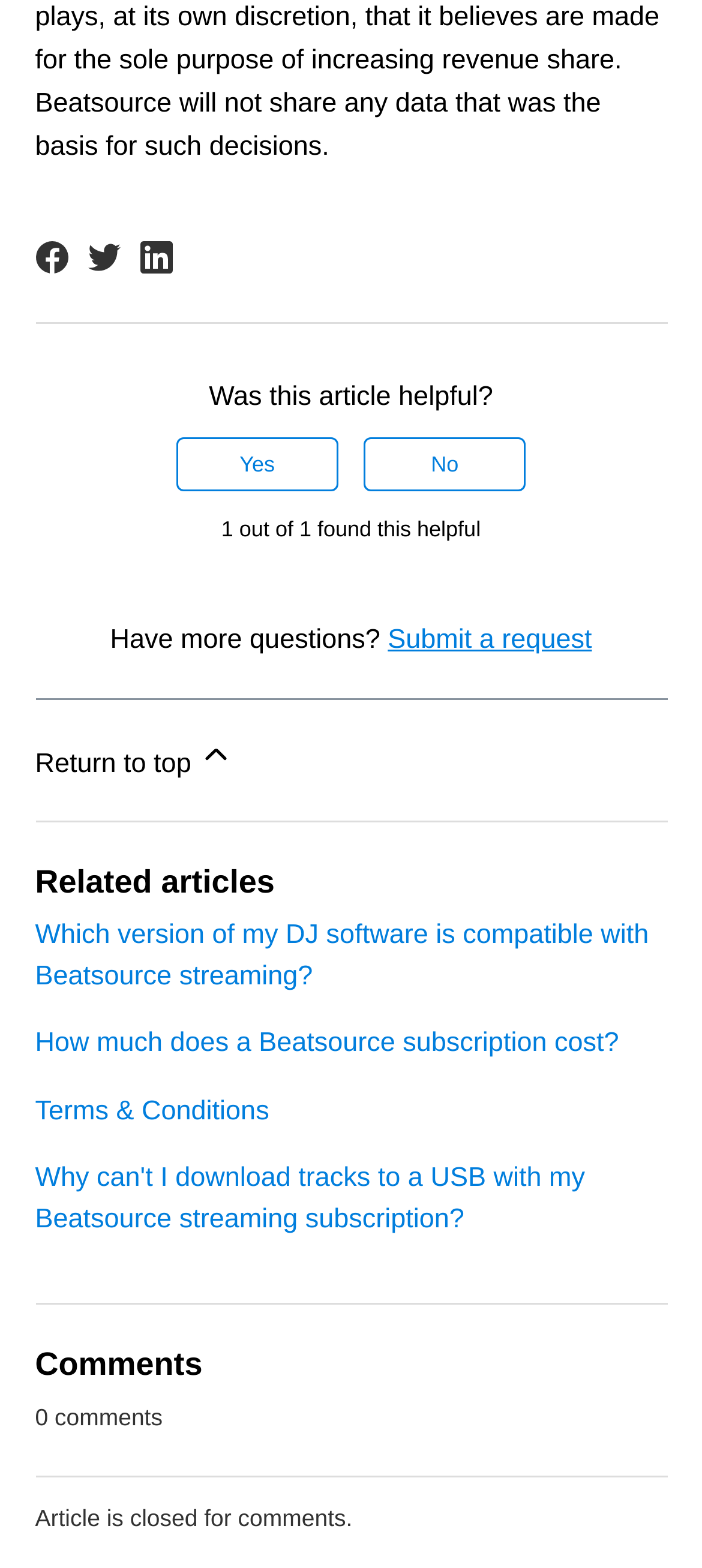How many related articles are listed?
Please answer the question with a detailed and comprehensive explanation.

The webpage lists four related articles, which are 'Which version of my DJ software is compatible with Beatsource streaming?', 'How much does a Beatsource subscription cost?', 'Terms & Conditions', and 'Why can't I download tracks to a USB with my Beatsource streaming subscription?'.